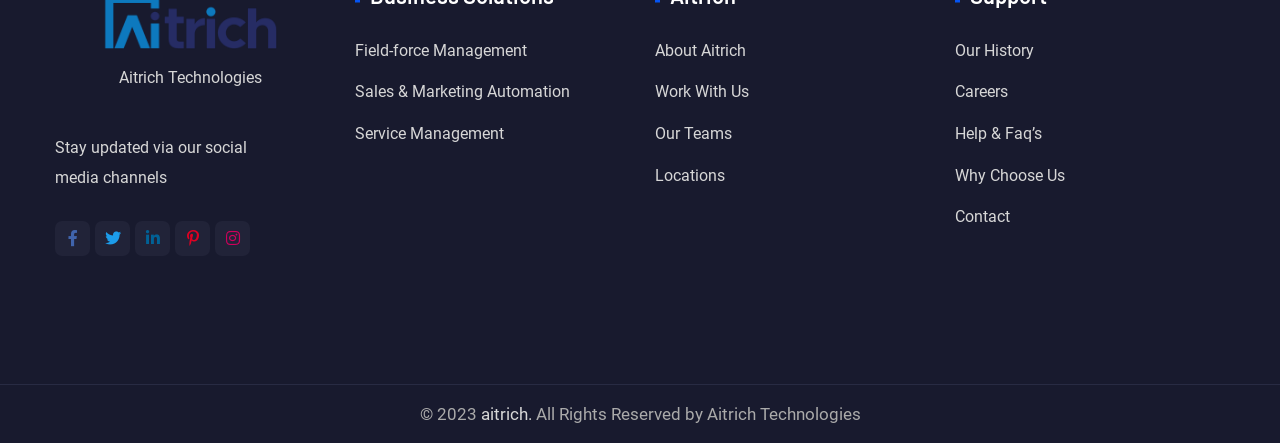Please specify the bounding box coordinates of the clickable region to carry out the following instruction: "Visit Aitrich's website". The coordinates should be four float numbers between 0 and 1, in the format [left, top, right, bottom].

[0.375, 0.912, 0.415, 0.957]